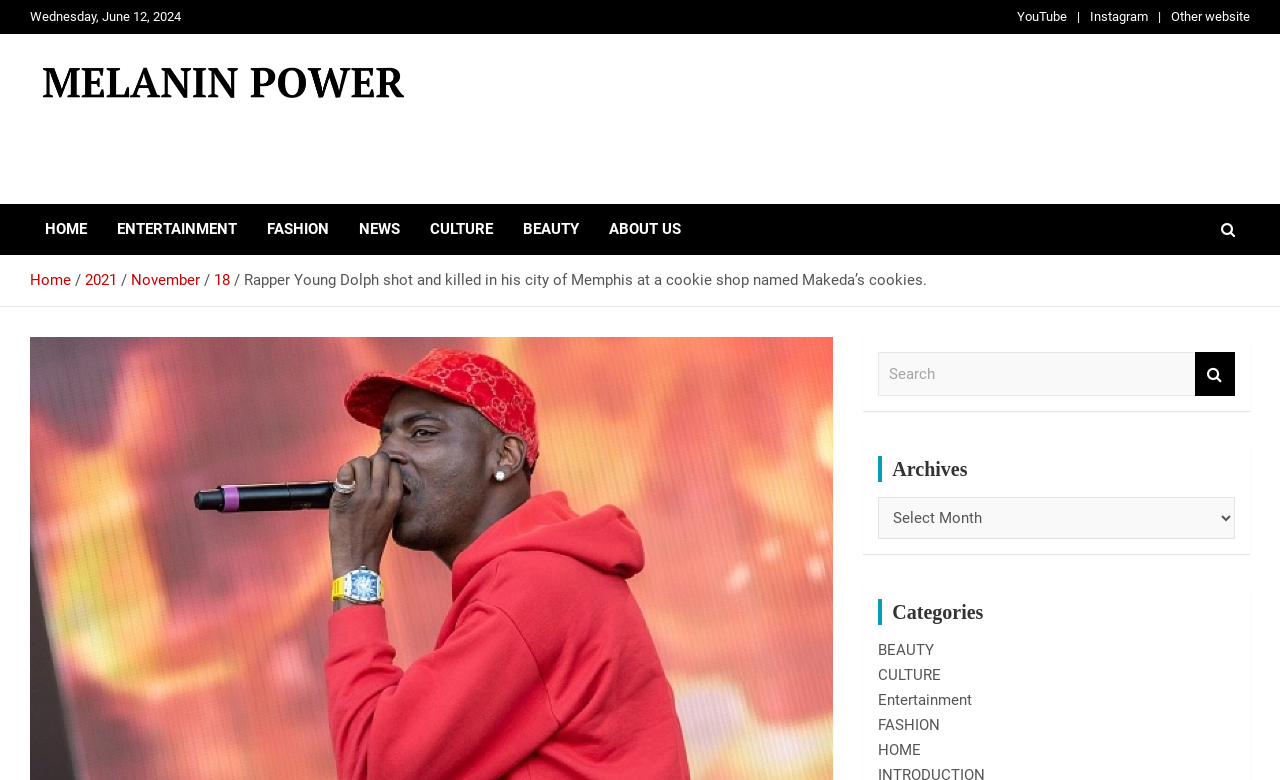Specify the bounding box coordinates of the region I need to click to perform the following instruction: "Search for something". The coordinates must be four float numbers in the range of 0 to 1, i.e., [left, top, right, bottom].

[0.686, 0.451, 0.934, 0.508]